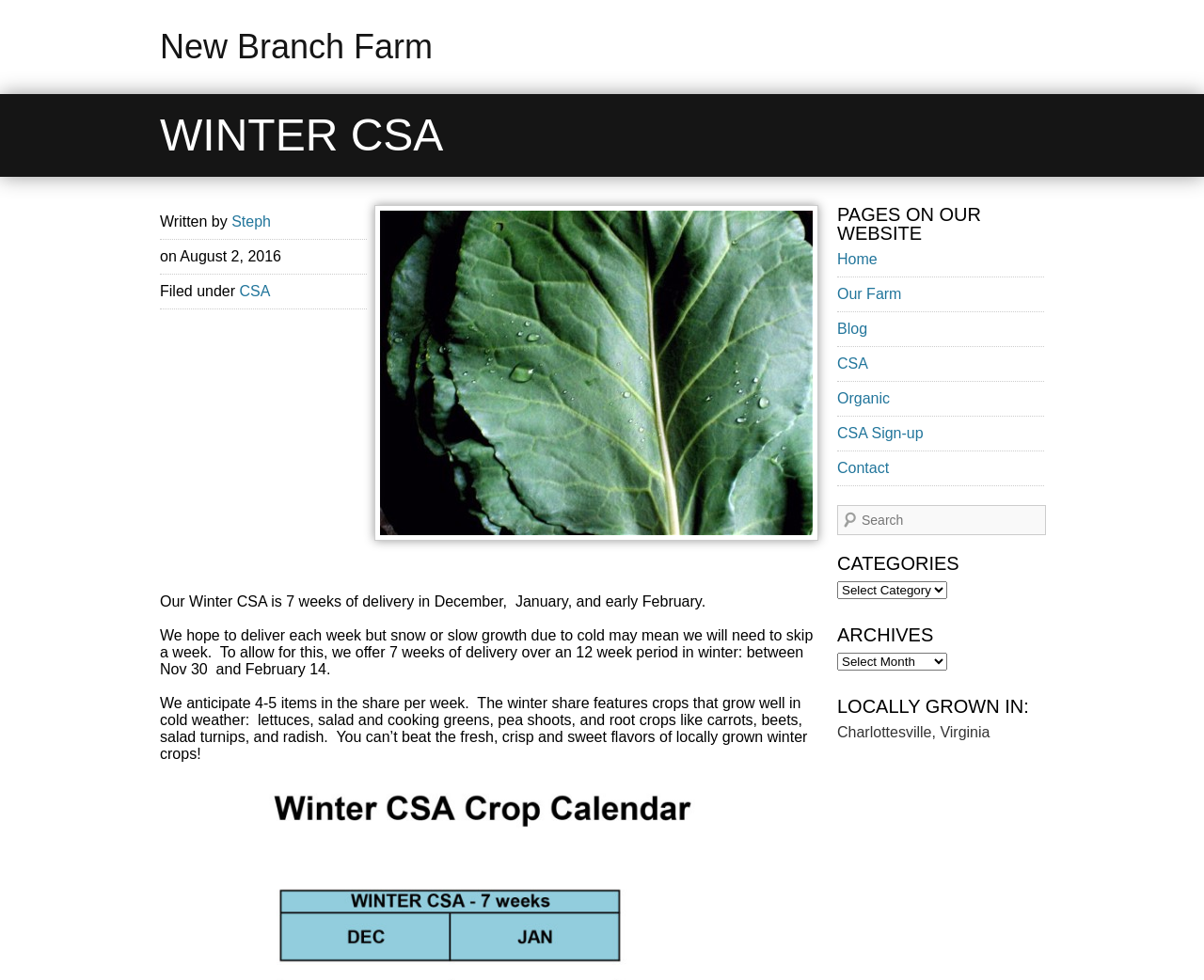What types of crops are featured in the Winter CSA?
Refer to the image and provide a one-word or short phrase answer.

Lettuces, greens, pea shoots, and root crops